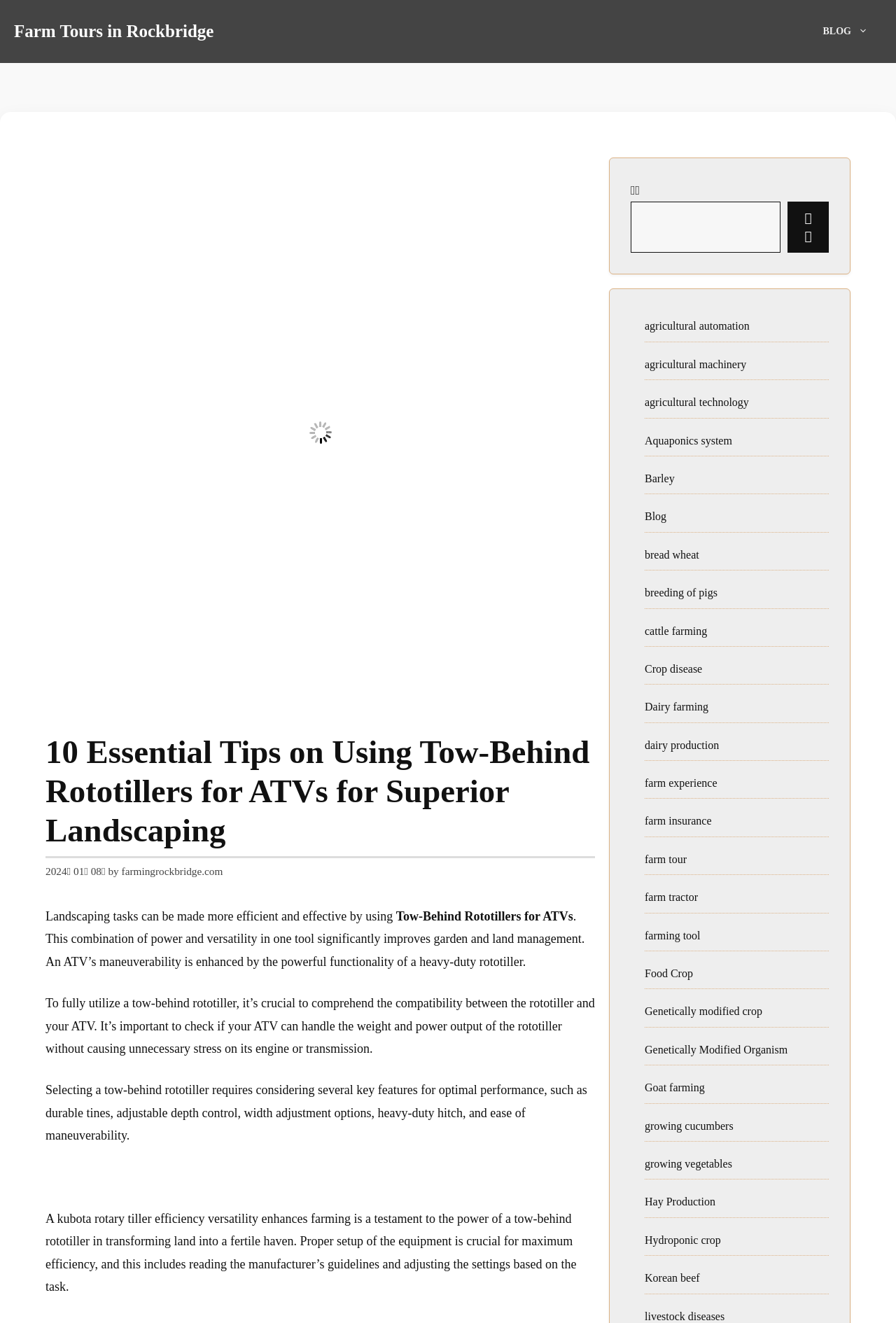Please give a succinct answer to the question in one word or phrase:
What is the importance of proper setup of the equipment?

For maximum efficiency